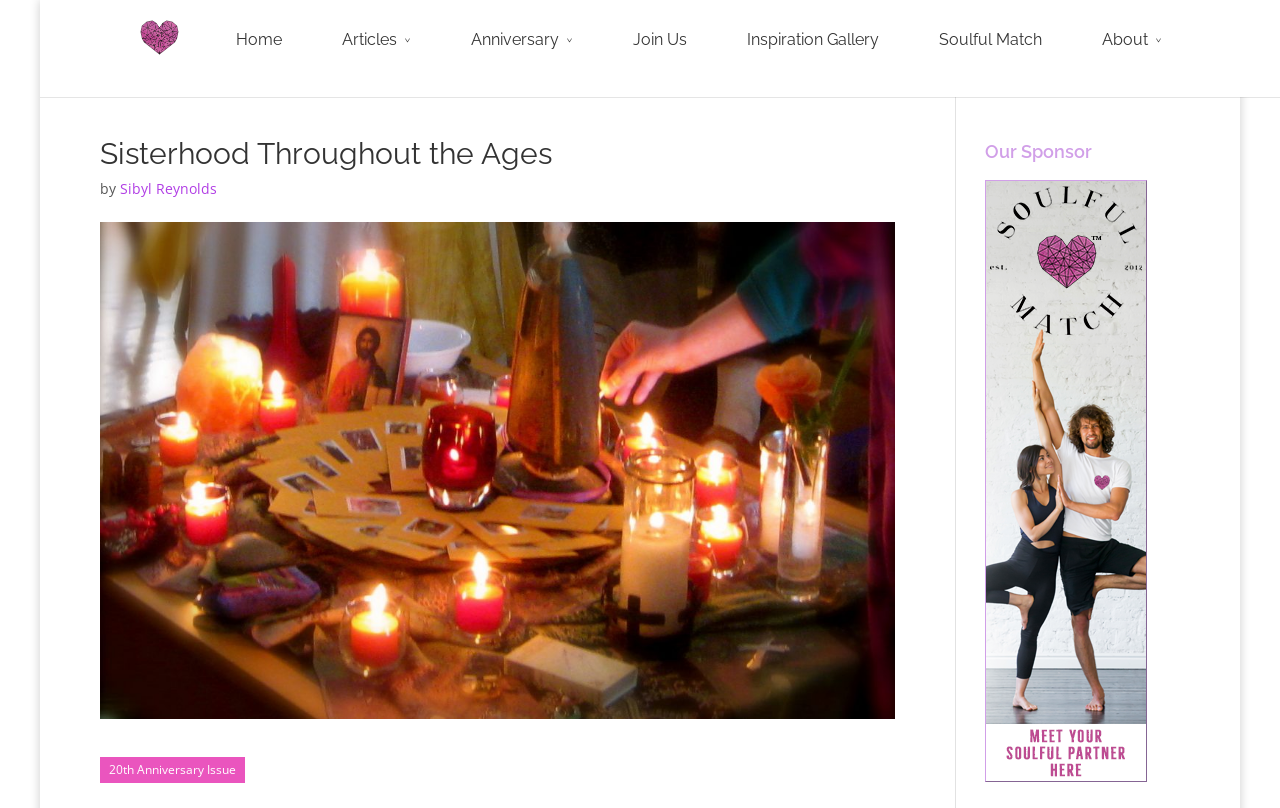Determine the bounding box coordinates of the region I should click to achieve the following instruction: "learn about soulful match". Ensure the bounding box coordinates are four float numbers between 0 and 1, i.e., [left, top, right, bottom].

[0.704, 0.035, 0.784, 0.099]